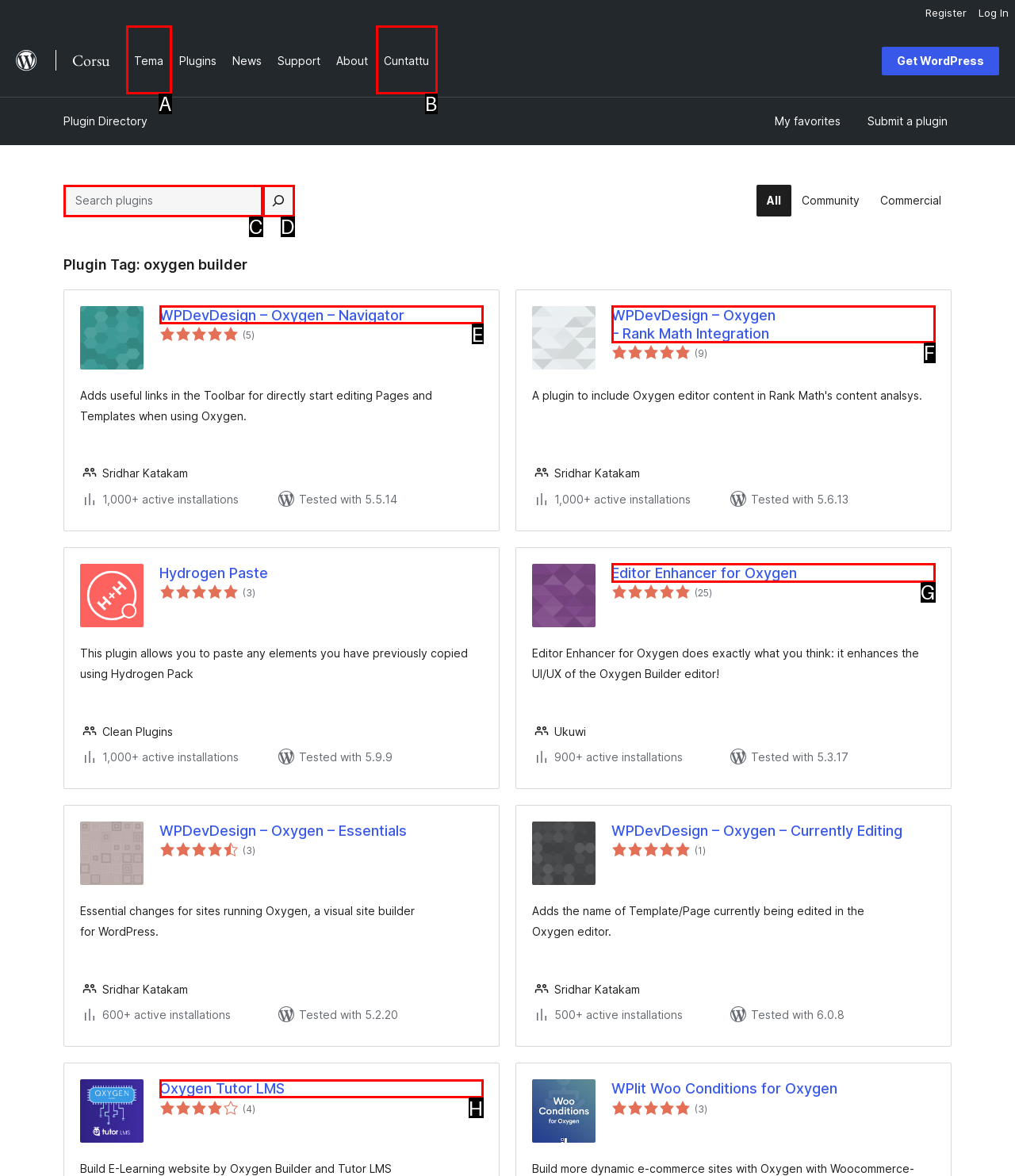From the given choices, indicate the option that best matches: Editor Enhancer for Oxygen
State the letter of the chosen option directly.

G